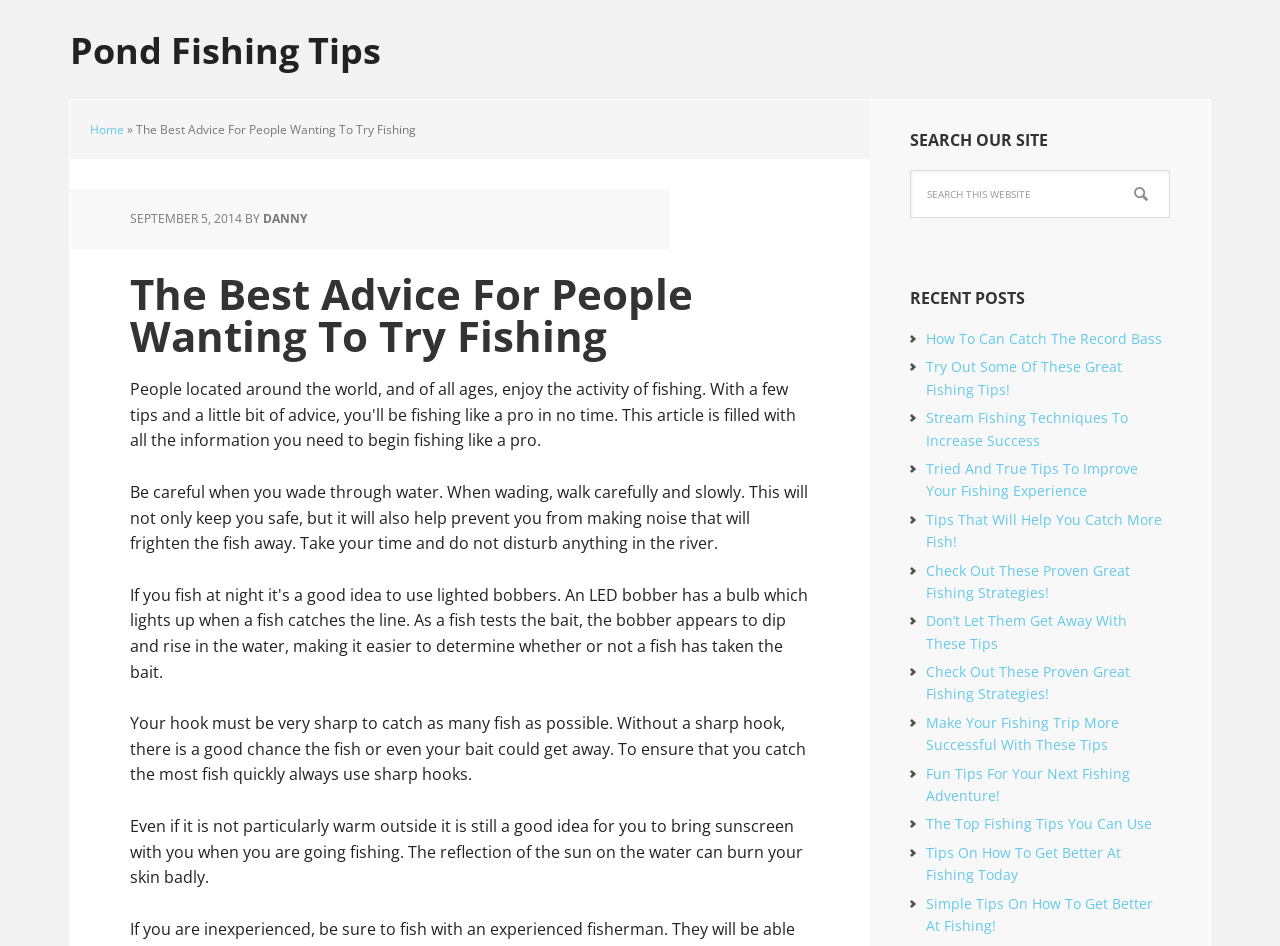Please indicate the bounding box coordinates of the element's region to be clicked to achieve the instruction: "Check out the 'RECENT POSTS' section". Provide the coordinates as four float numbers between 0 and 1, i.e., [left, top, right, bottom].

[0.711, 0.304, 0.914, 0.326]